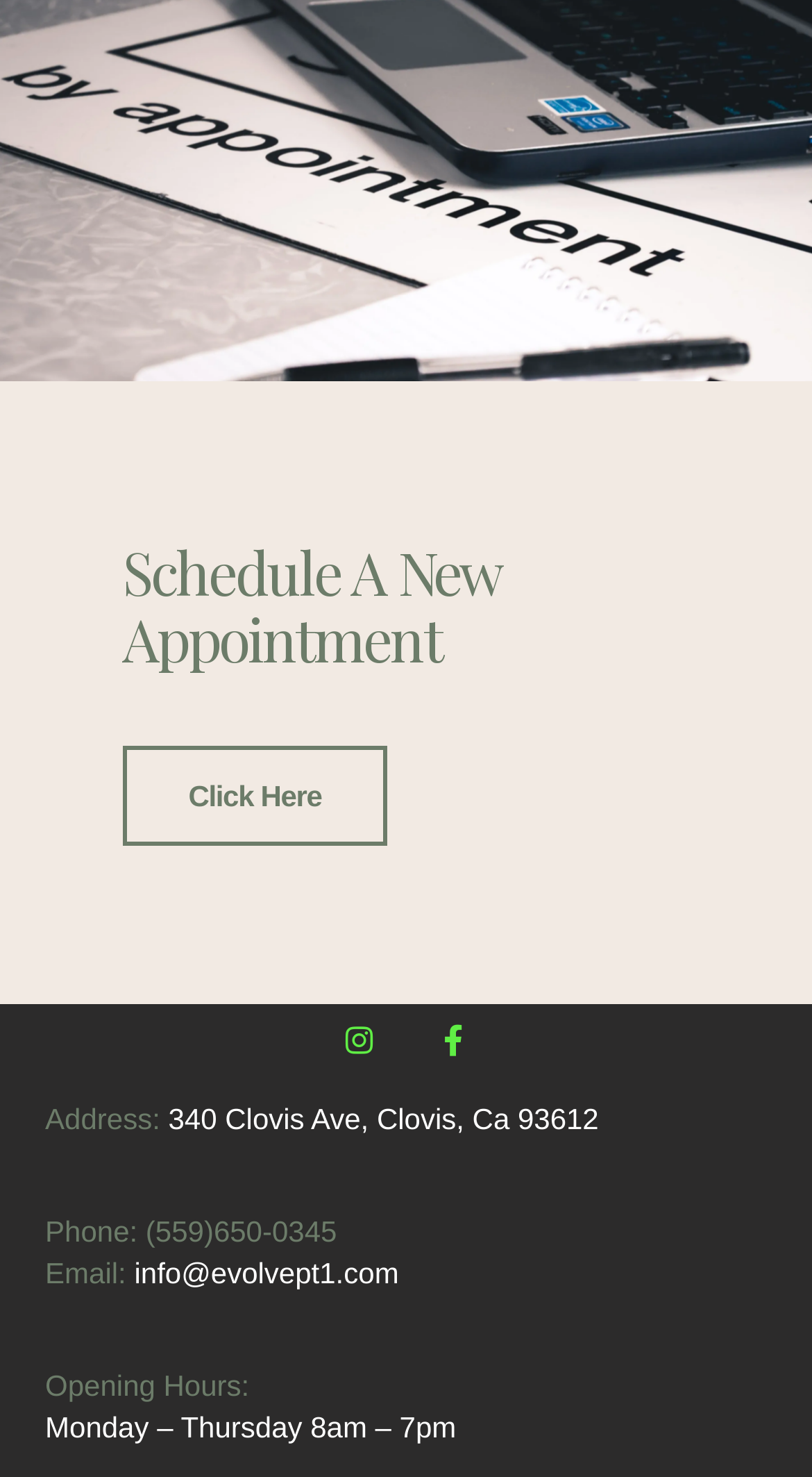What is the phone number to contact?
Use the image to give a comprehensive and detailed response to the question.

I found the phone number by looking at the 'Phone:' section, which is located below the 'Opening Hours:' section. The phone number is (559)650-0345.